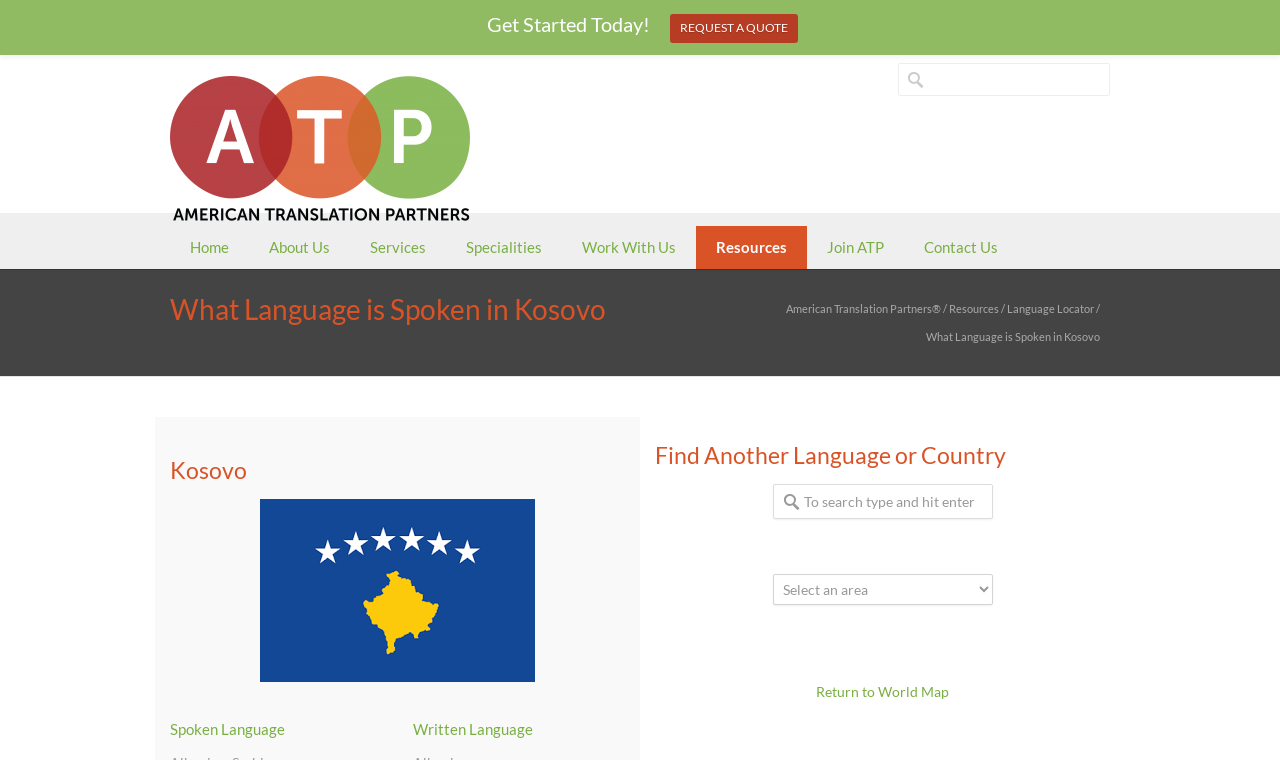Please provide a brief answer to the question using only one word or phrase: 
How many navigation links are available?

7